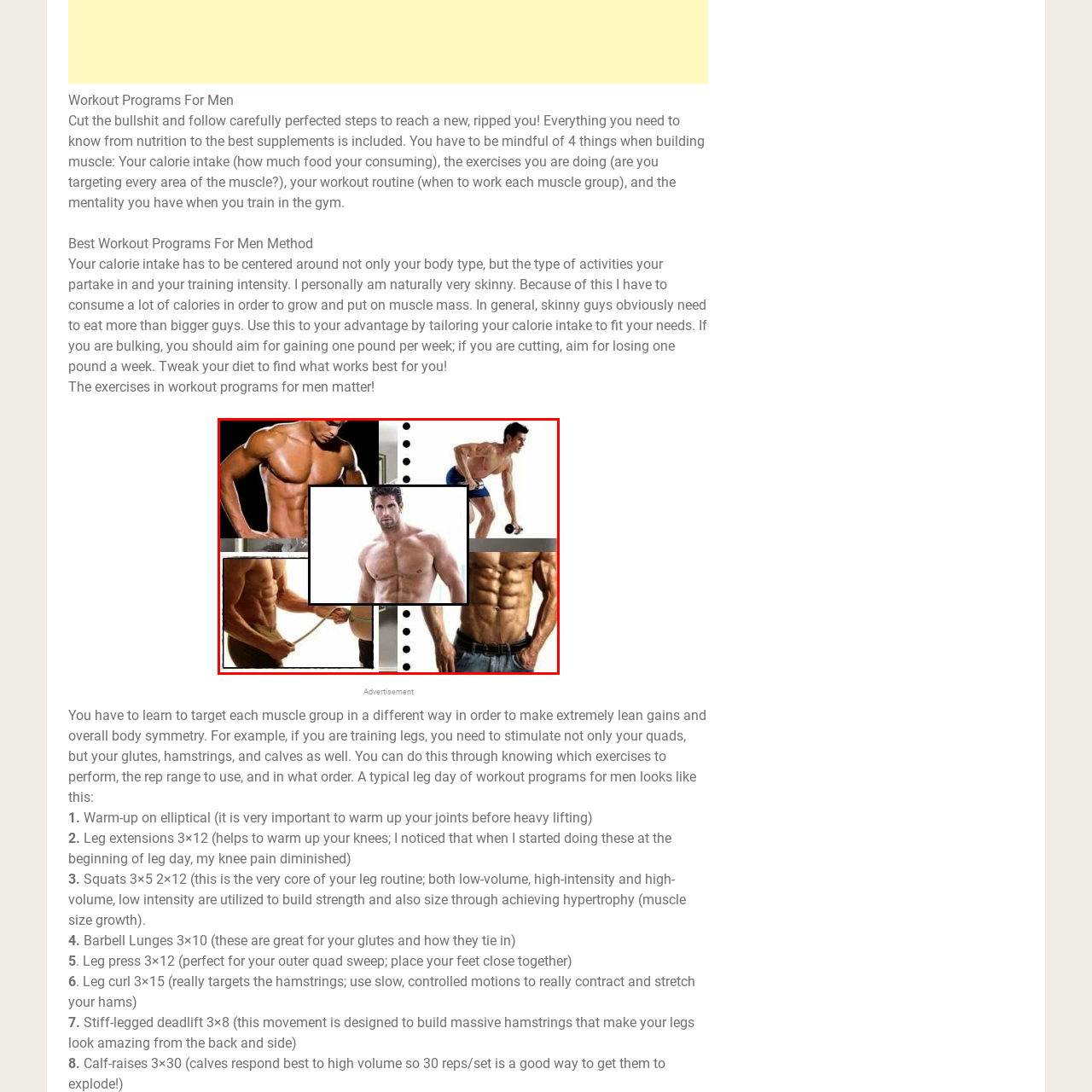Elaborate on the contents of the image highlighted by the red boundary in detail.

The image showcases a dynamic collage of well-defined male physiques, emphasizing the results of dedicated fitness training. In the center, a muscular man stands confidently, highlighting his torso and chiseled abs, surrounded by various other images depicting different aspects of workout routines and physical assessment. 

These snippets illustrate a range of activities from weightlifting to taking measurements of body composition, reflecting the diverse approaches to fitness and bodybuilding. This visual representation aligns with the context of "Best Workout Programs For Men," which advocates for tailored training and nutritional strategies for achieving muscle growth, symmetry, and overall fitness goals. The collage celebrates the hard work and variety of exercises necessary for sculpting a strong, athletic body.